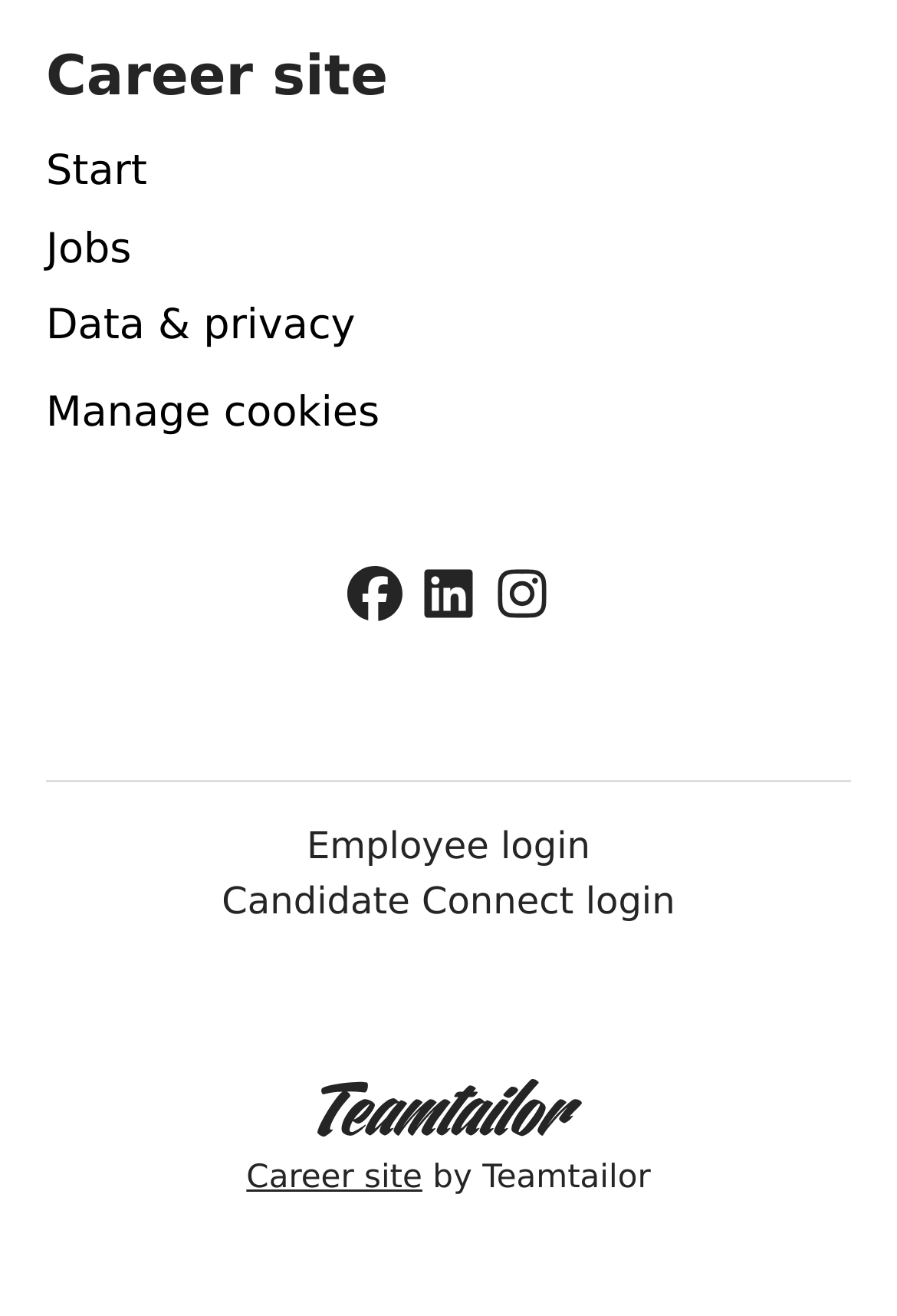How many main sections are there on the webpage?
Please provide a comprehensive and detailed answer to the question.

I divided the webpage into sections based on the layout and found that there are two main sections: the top section with links and the bottom section with the company information and a logo.